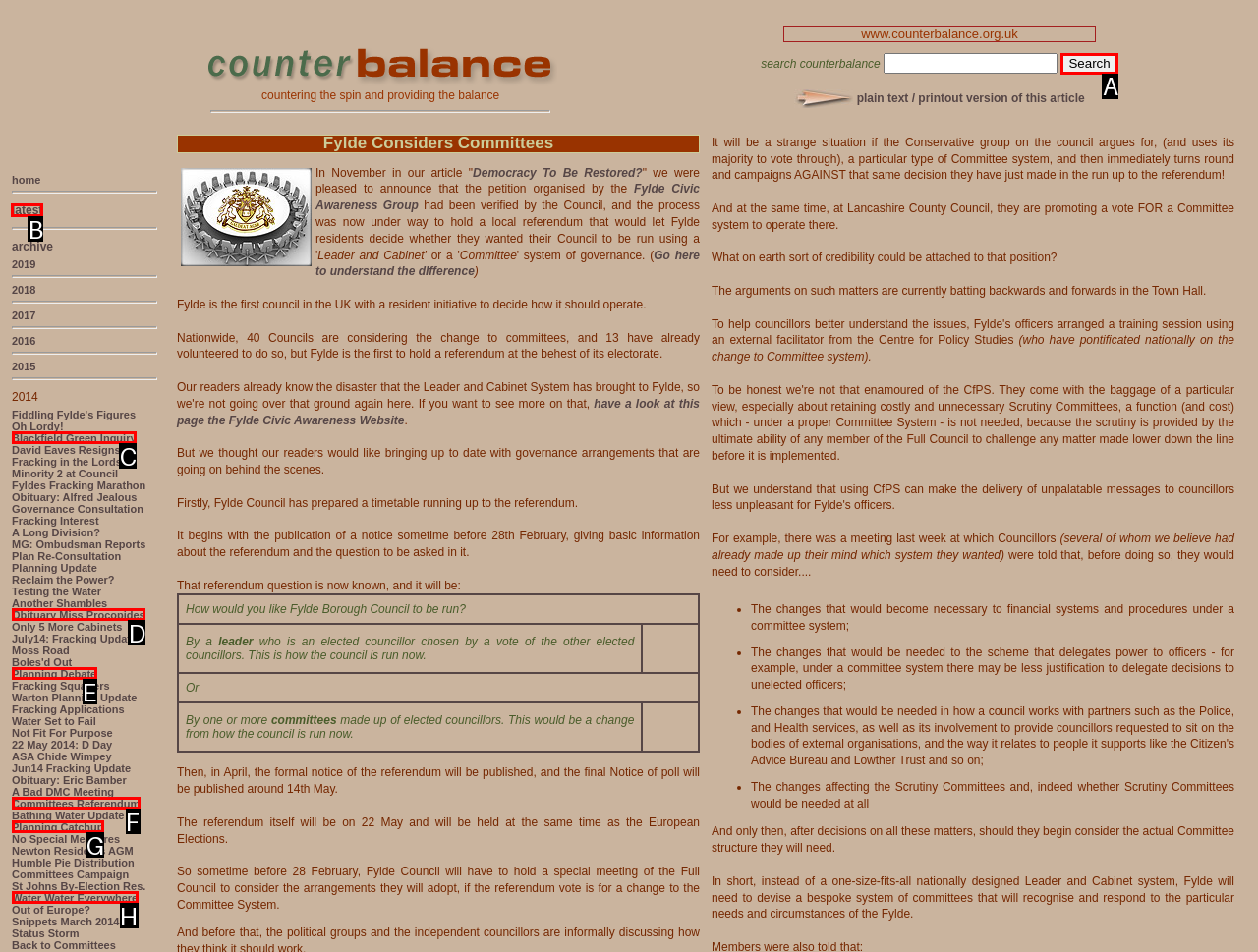Specify which element within the red bounding boxes should be clicked for this task: Read the latest news Respond with the letter of the correct option.

B